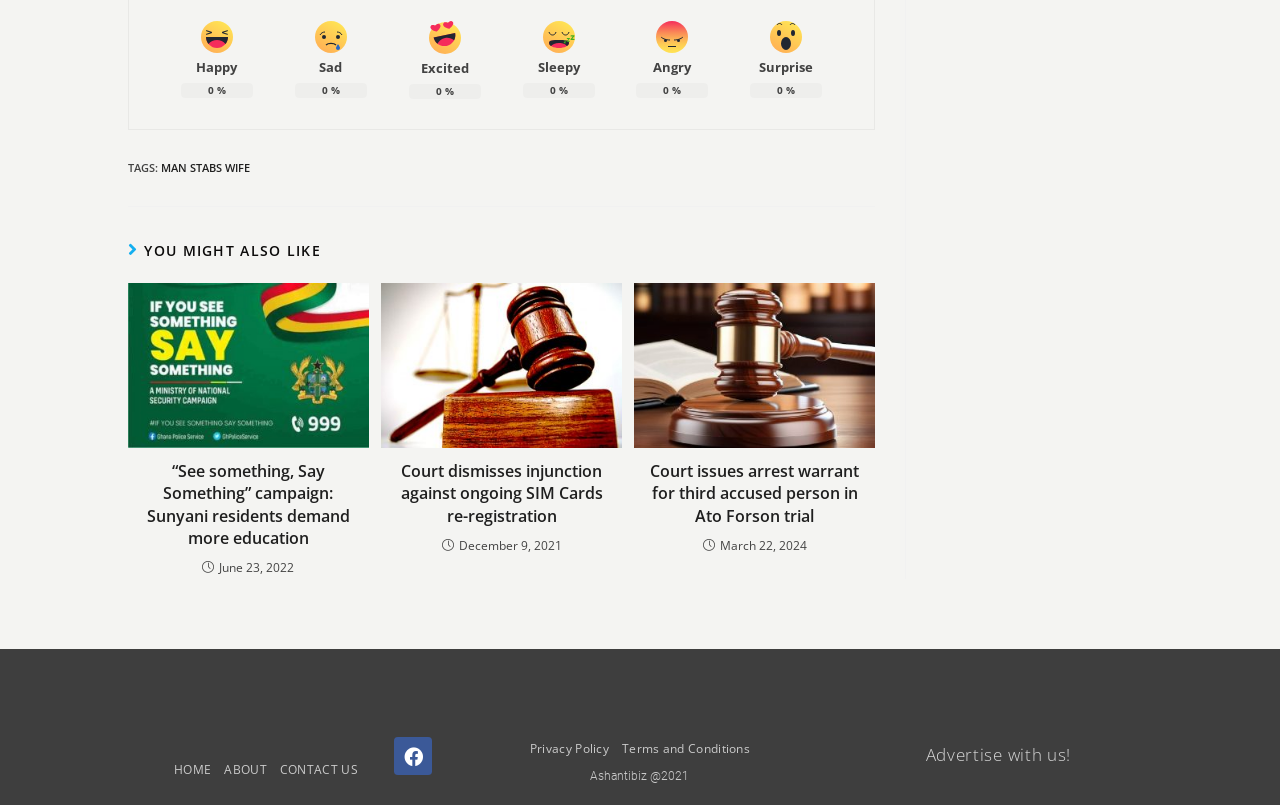What is the copyright year?
Please ensure your answer is as detailed and informative as possible.

The copyright year is '2021' because it is the year mentioned in the static text element 'Ashantibiz @2021' at the bottom of the page.